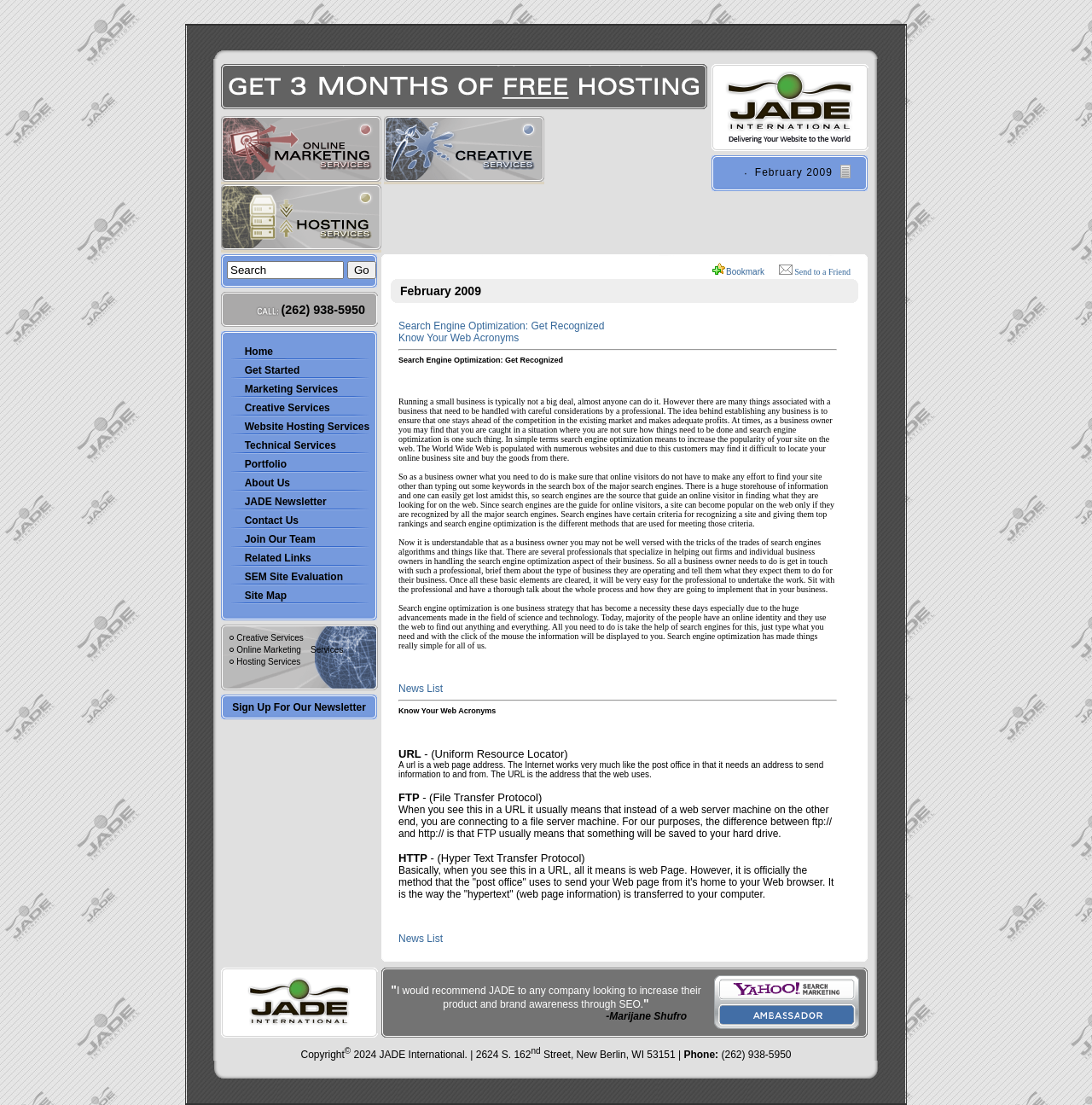Find the bounding box coordinates corresponding to the UI element with the description: "input value="Search" name="Criteria" value="Search"". The coordinates should be formatted as [left, top, right, bottom], with values as floats between 0 and 1.

[0.208, 0.236, 0.315, 0.253]